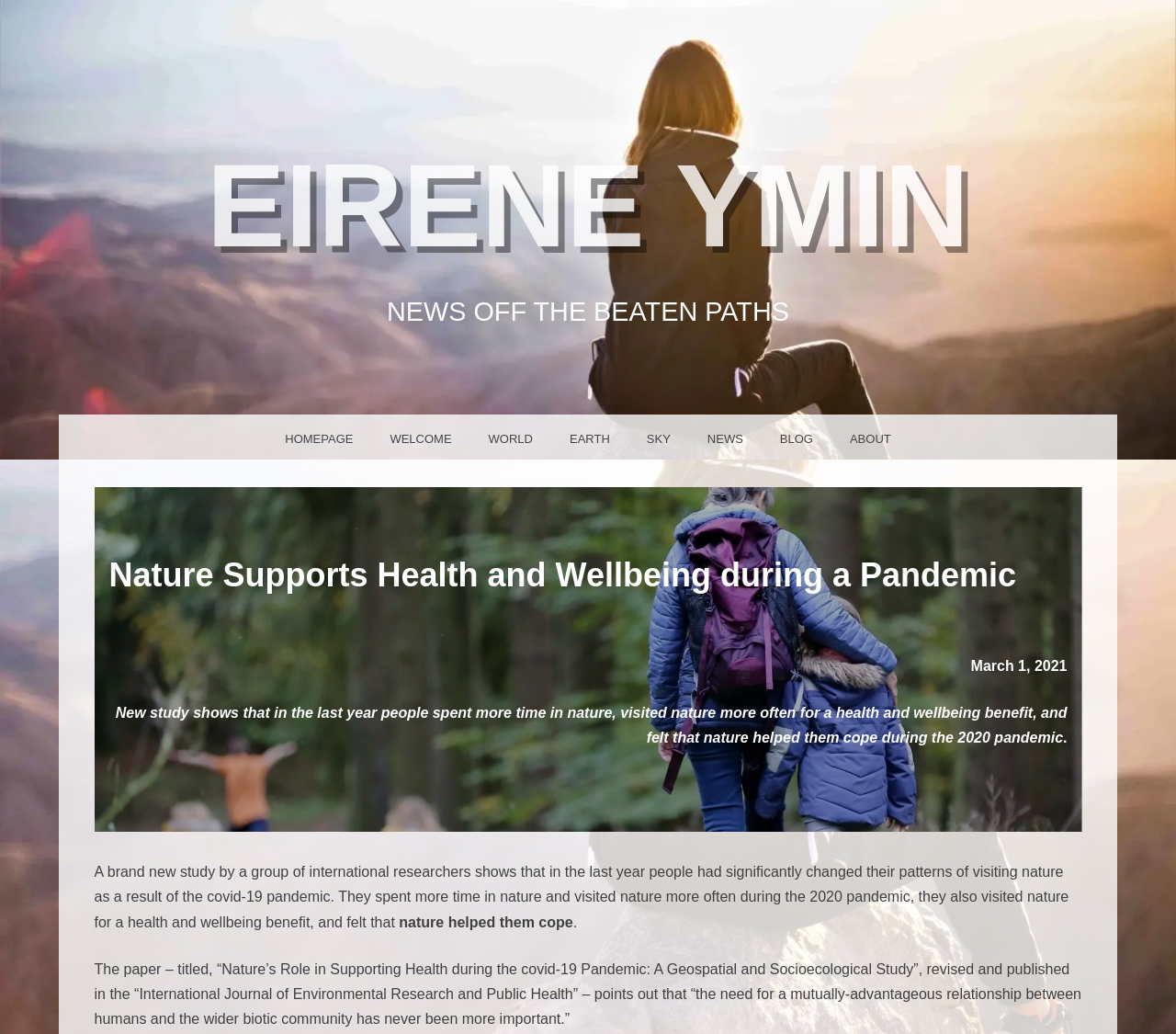How many links are in the menu?
Refer to the image and give a detailed answer to the query.

The menu contains links 'HOMEPAGE', 'WELCOME', 'WORLD', 'EARTH', 'SKY', 'NEWS', 'BLOG', and 'ABOUT', which are 8 links in total.